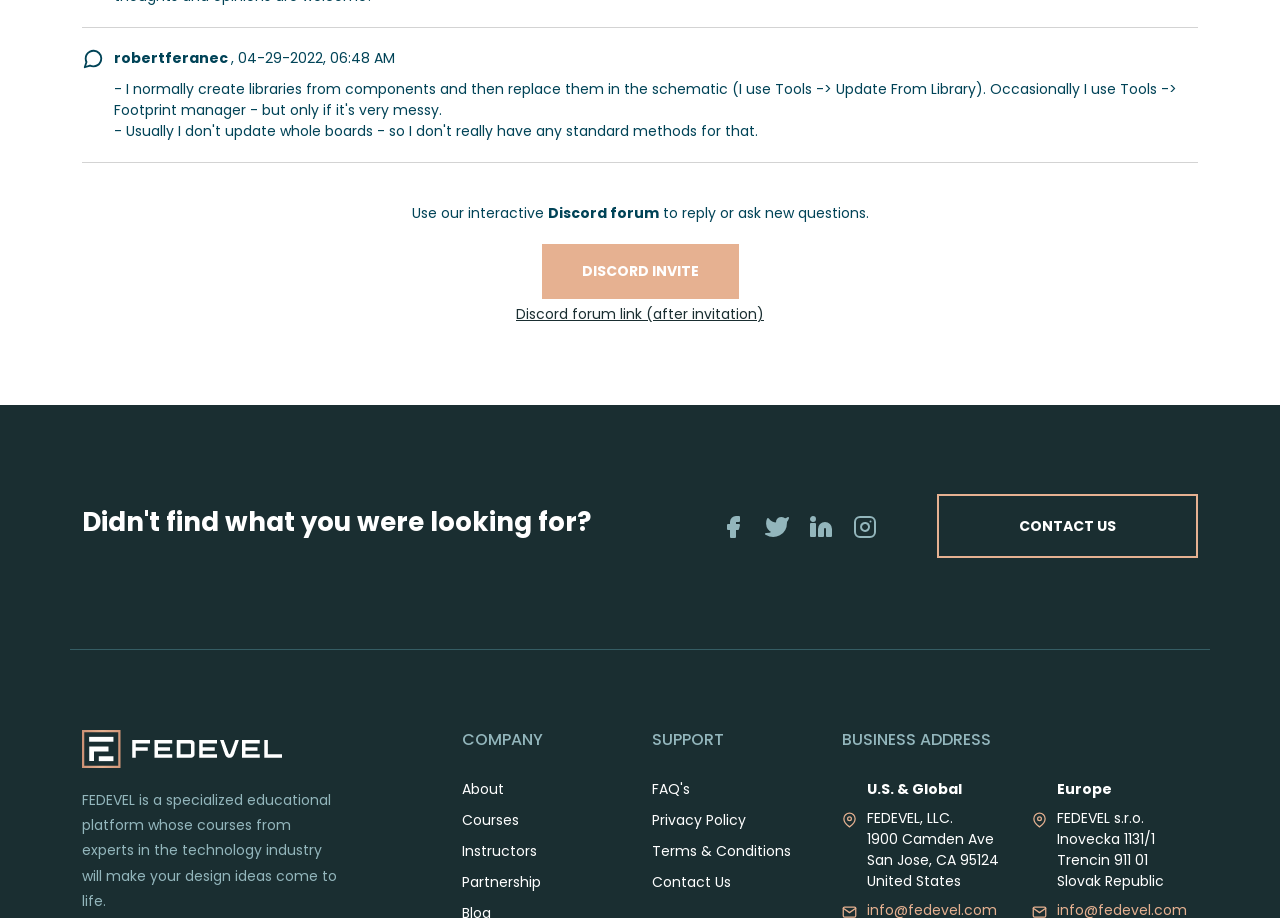Find the bounding box coordinates of the element I should click to carry out the following instruction: "Contact us for more information".

[0.732, 0.539, 0.936, 0.608]